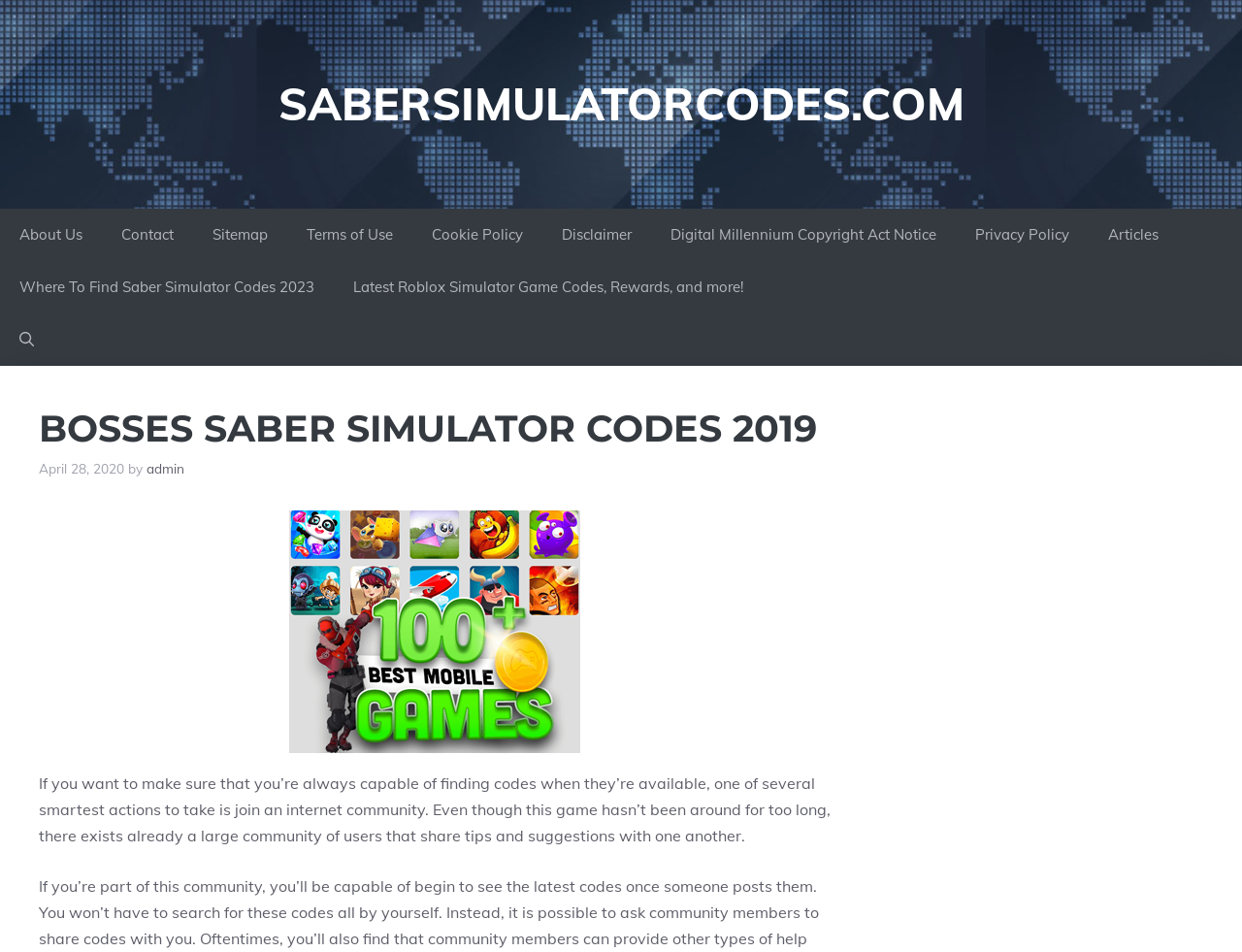What is the topic of the article?
Based on the content of the image, thoroughly explain and answer the question.

The topic of the article can be inferred from the heading, which is 'BOSSES SABER SIMULATOR CODES 2019', and the content of the article, which discusses finding codes in the Saber Simulator game.